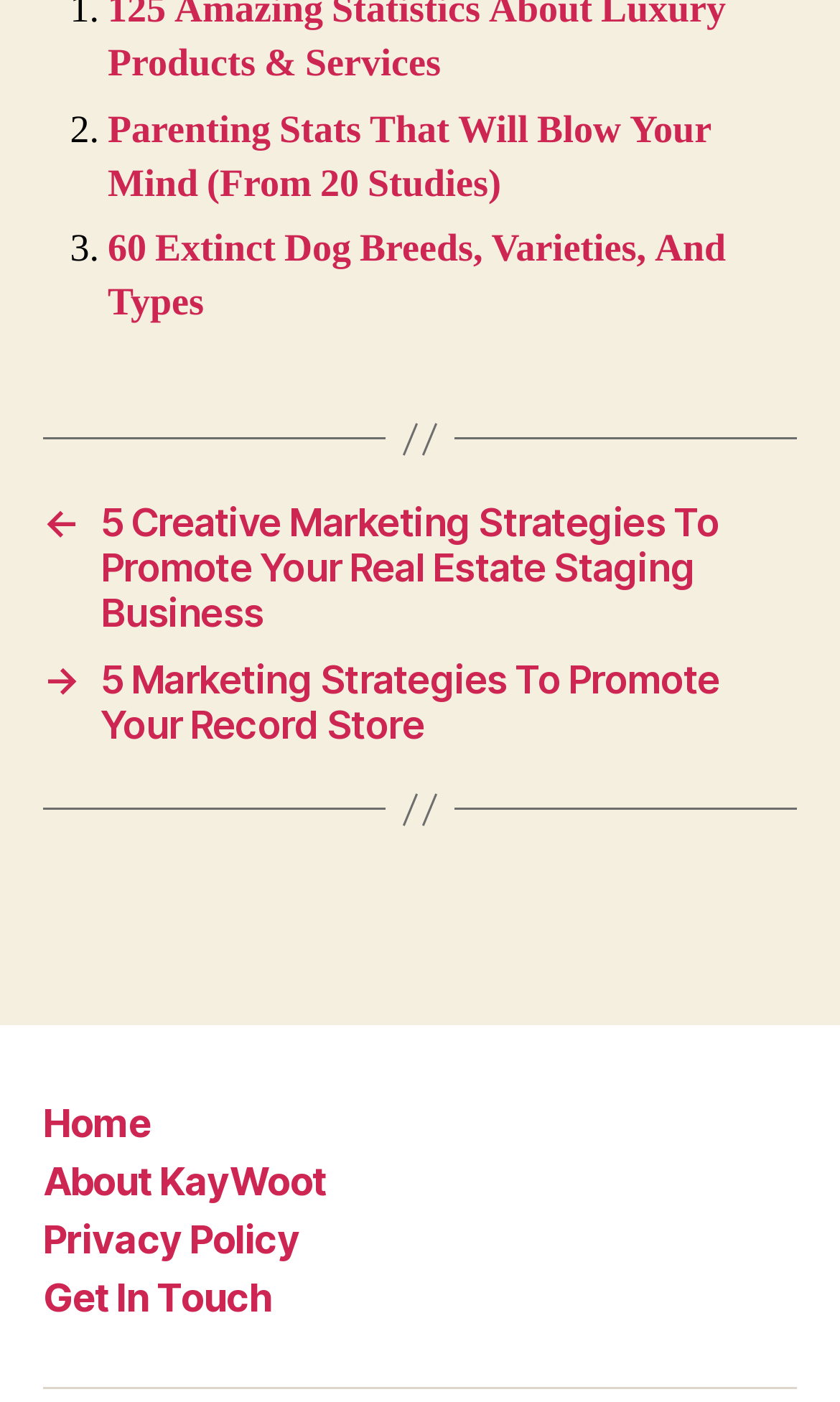Use one word or a short phrase to answer the question provided: 
What is the last link in the 'Footer' navigation?

Get In Touch